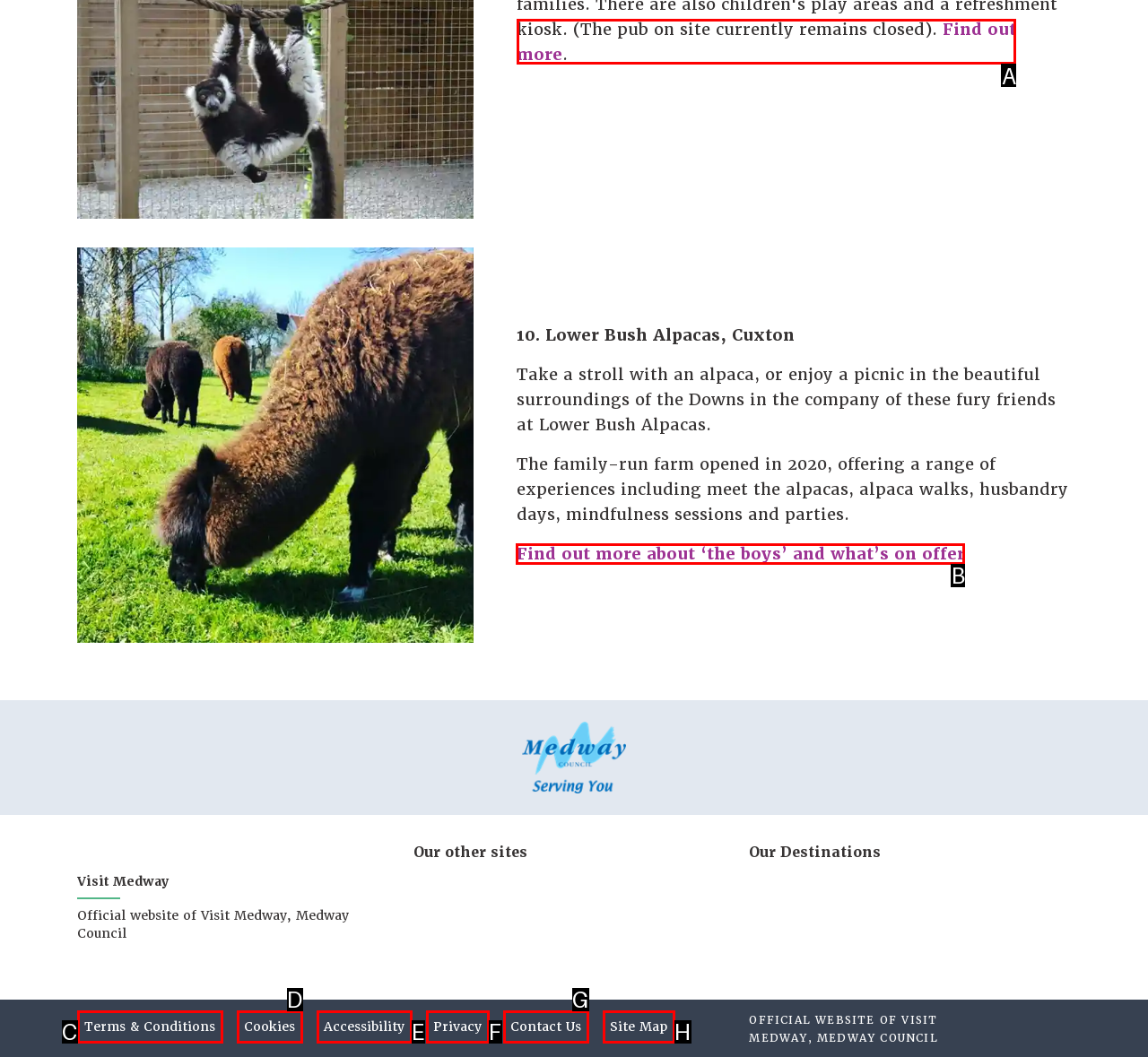Tell me the correct option to click for this task: Find out more about alpacas
Write down the option's letter from the given choices.

A